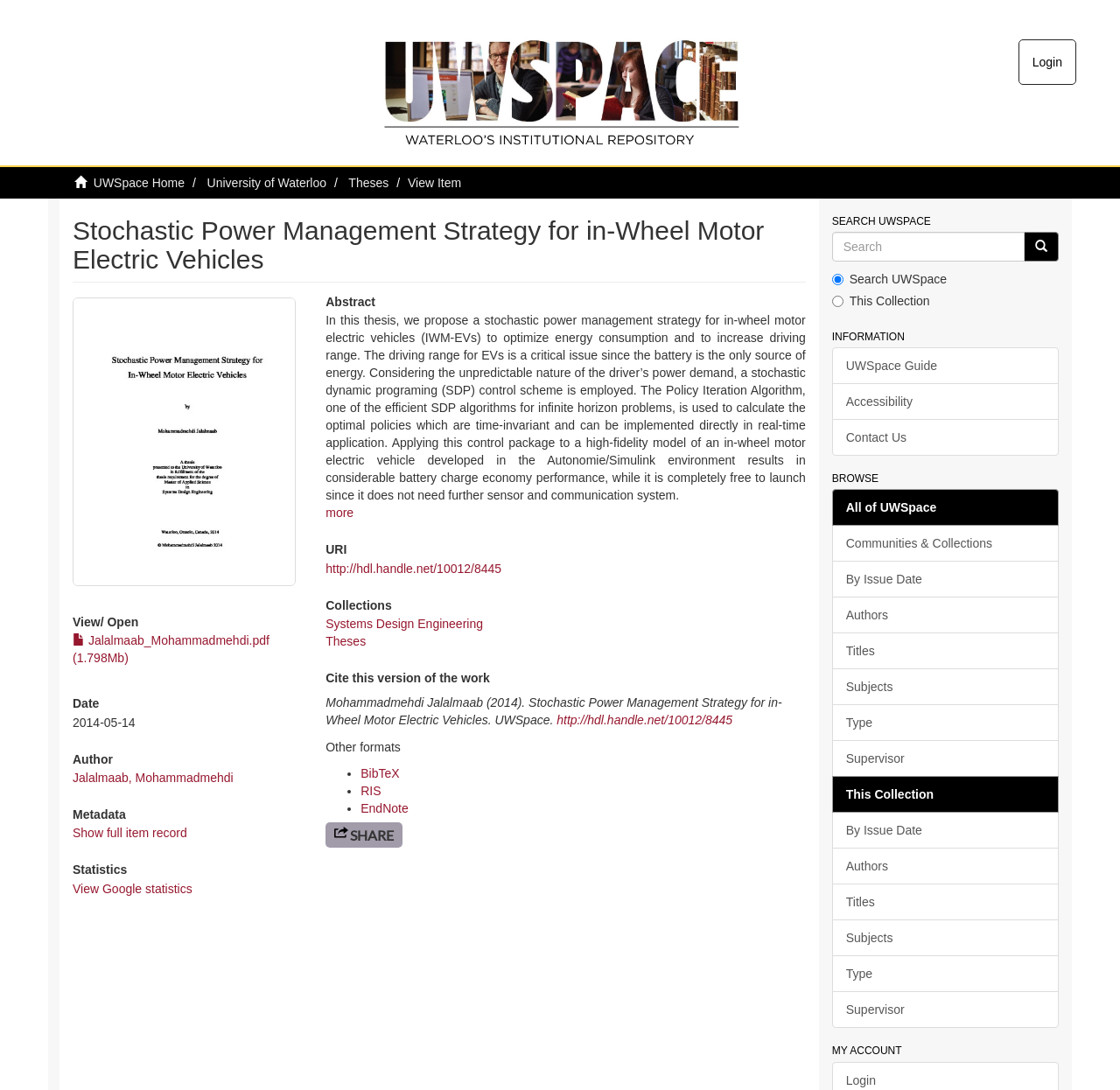Find the bounding box coordinates of the clickable element required to execute the following instruction: "Search UWSpace". Provide the coordinates as four float numbers between 0 and 1, i.e., [left, top, right, bottom].

[0.743, 0.213, 0.945, 0.24]